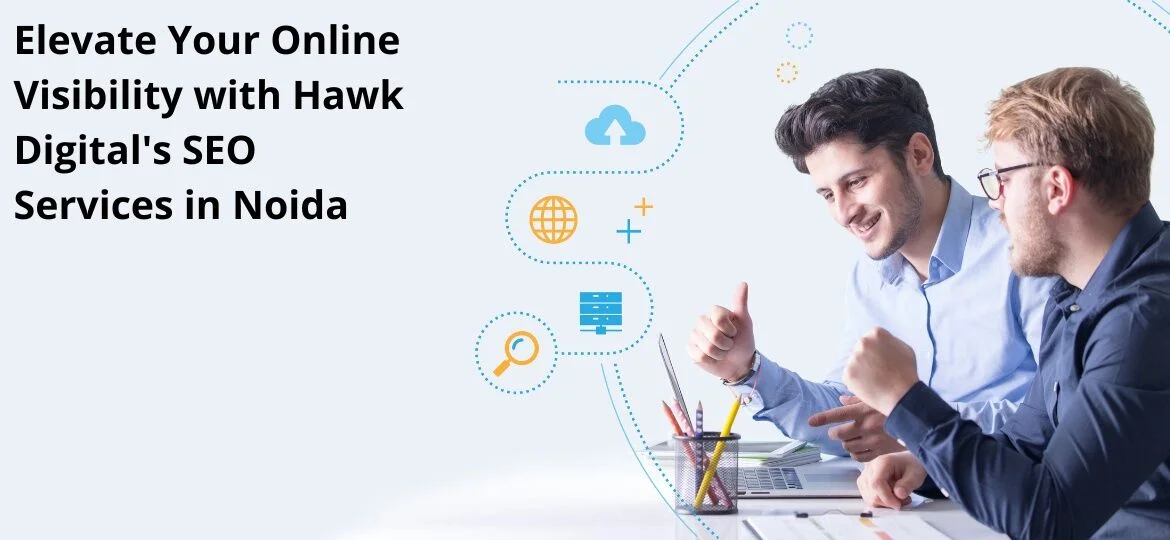What is the location where Hawk Digital provides SEO services?
We need a detailed and meticulous answer to the question.

The bold text 'Elevate Your Online Visibility with Hawk Digital's SEO Services in Noida' prominently expresses the company's mission to enhance online presence for businesses in Noida.